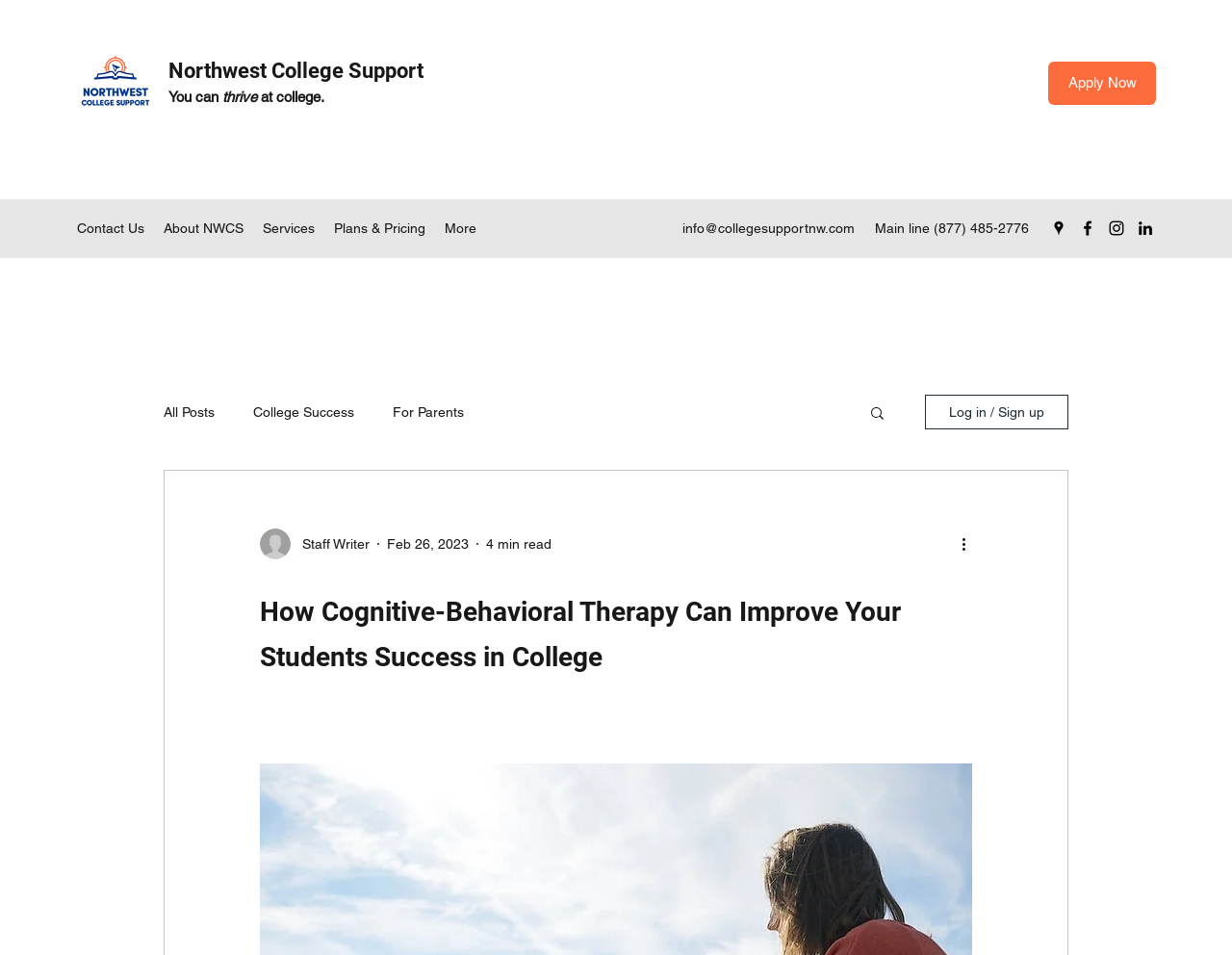Please identify the bounding box coordinates of the element on the webpage that should be clicked to follow this instruction: "Search the blog". The bounding box coordinates should be given as four float numbers between 0 and 1, formatted as [left, top, right, bottom].

[0.705, 0.424, 0.72, 0.445]